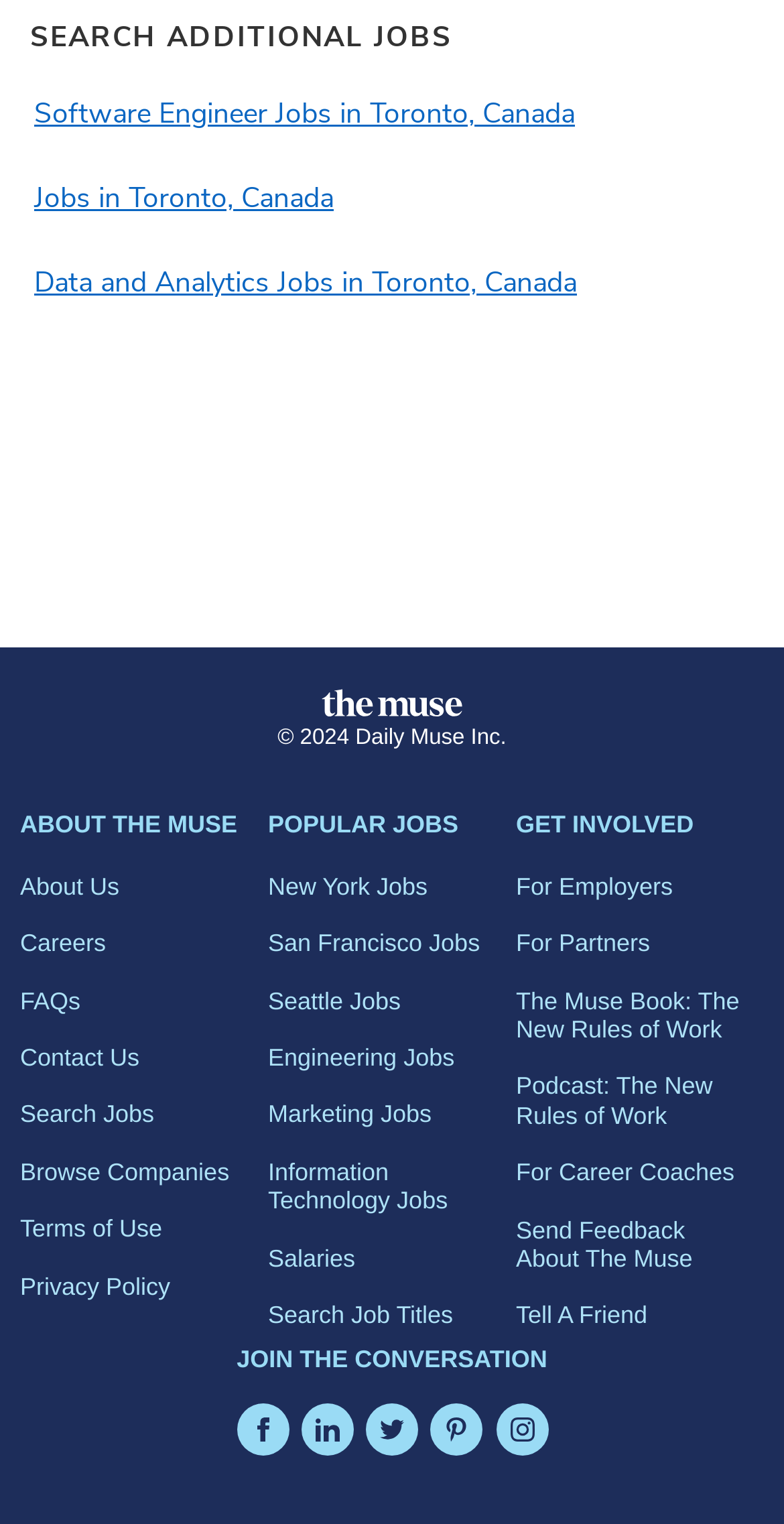Locate the bounding box coordinates of the UI element described by: "Jobs in Toronto, Canada". The bounding box coordinates should consist of four float numbers between 0 and 1, i.e., [left, top, right, bottom].

[0.038, 0.116, 0.962, 0.145]